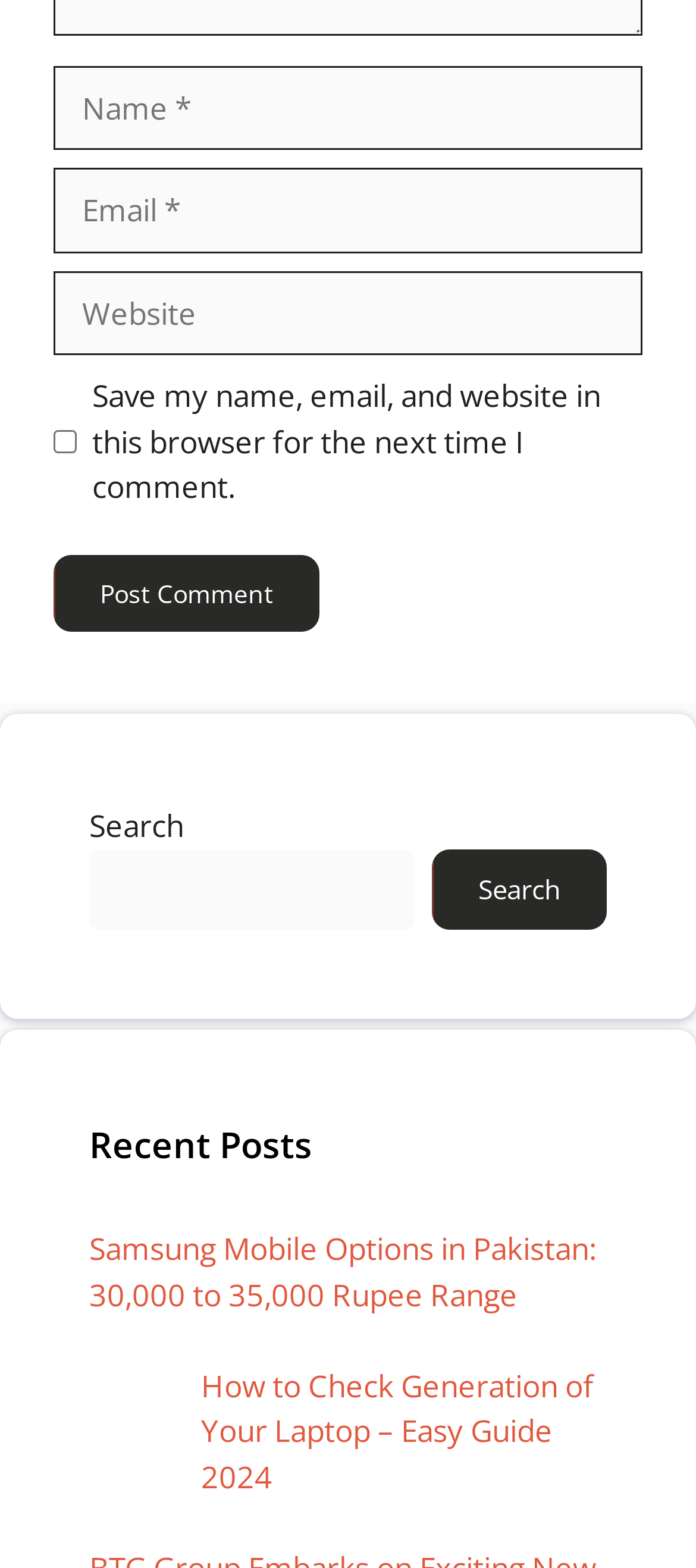Please find the bounding box coordinates of the element that you should click to achieve the following instruction: "Check the checkbox to save your information". The coordinates should be presented as four float numbers between 0 and 1: [left, top, right, bottom].

[0.077, 0.274, 0.11, 0.289]